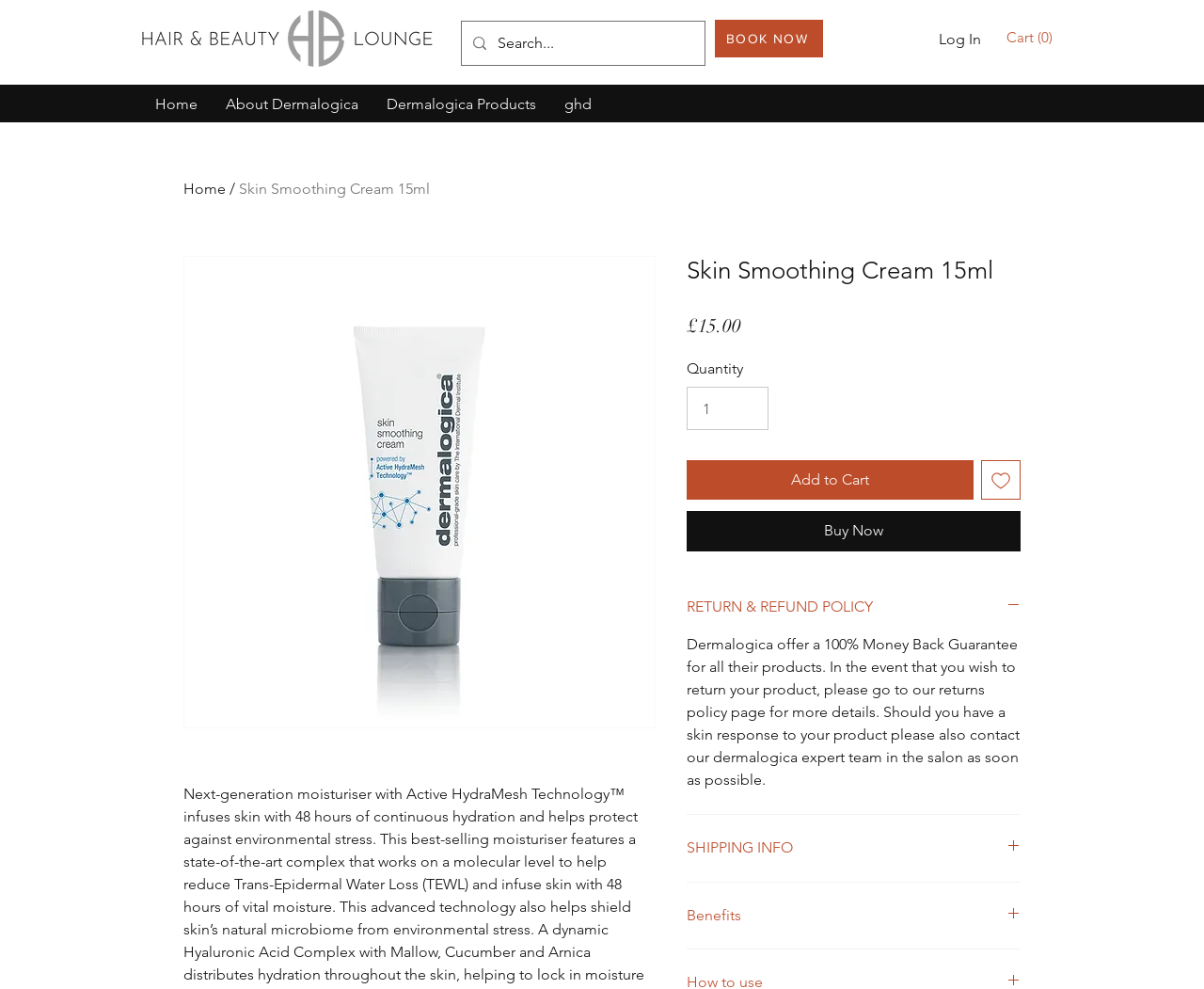Please identify the bounding box coordinates of the element's region that should be clicked to execute the following instruction: "Add to cart". The bounding box coordinates must be four float numbers between 0 and 1, i.e., [left, top, right, bottom].

[0.57, 0.466, 0.809, 0.506]